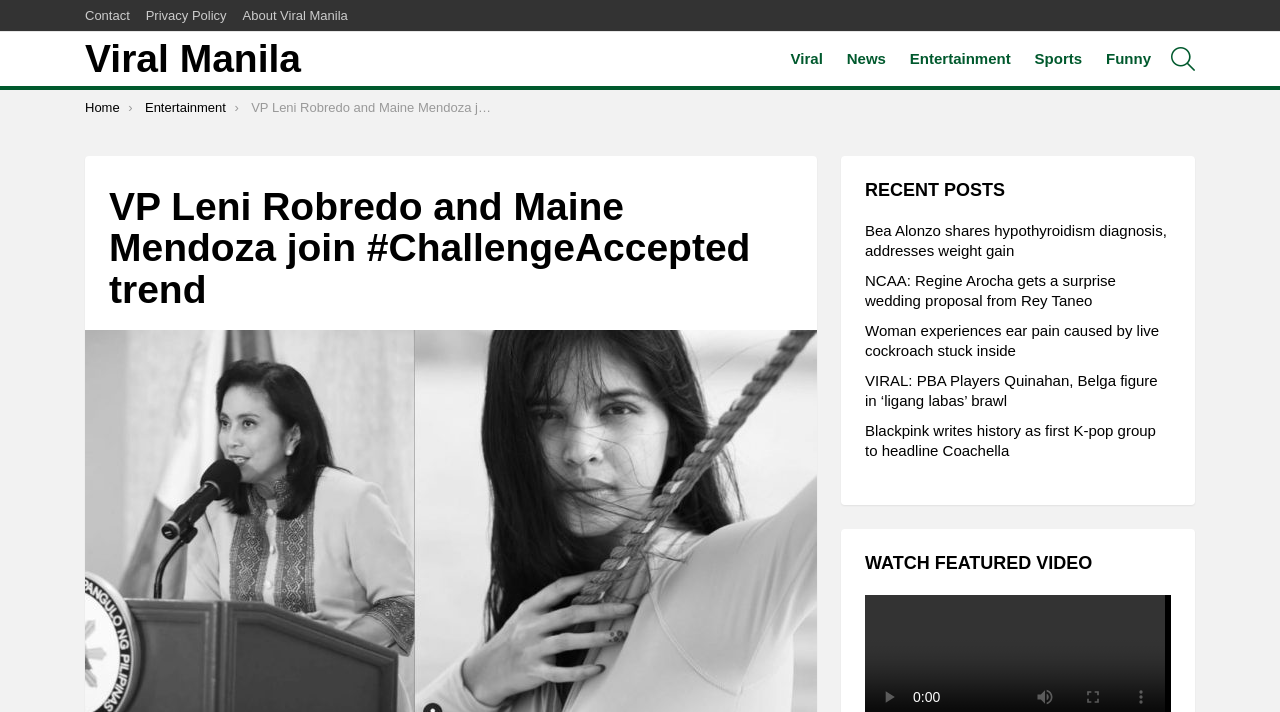Please provide the bounding box coordinates for the element that needs to be clicked to perform the following instruction: "watch featured video". The coordinates should be given as four float numbers between 0 and 1, i.e., [left, top, right, bottom].

[0.676, 0.777, 0.915, 0.807]